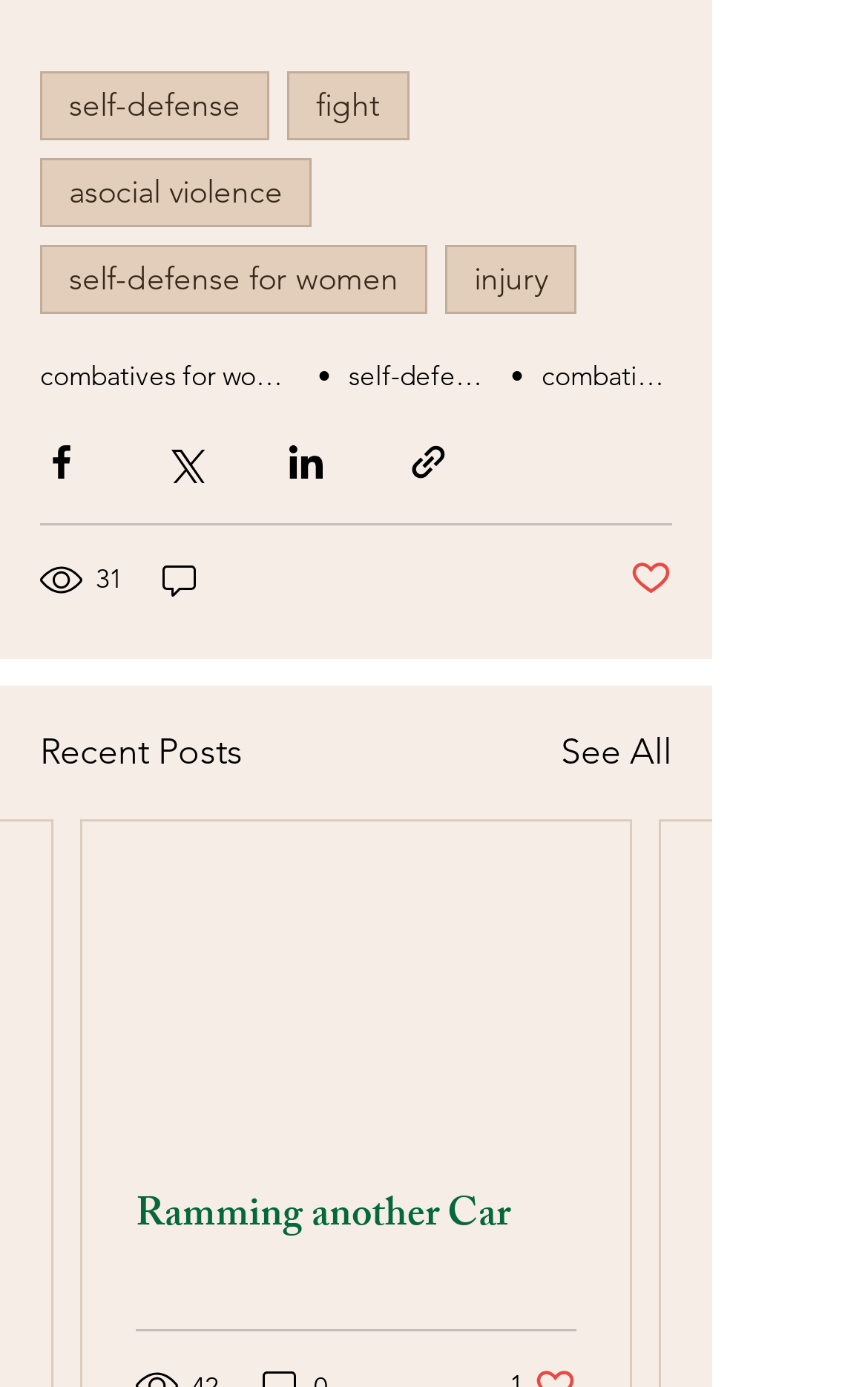Please identify the bounding box coordinates of the clickable area that will allow you to execute the instruction: "See all recent posts".

[0.646, 0.523, 0.774, 0.562]